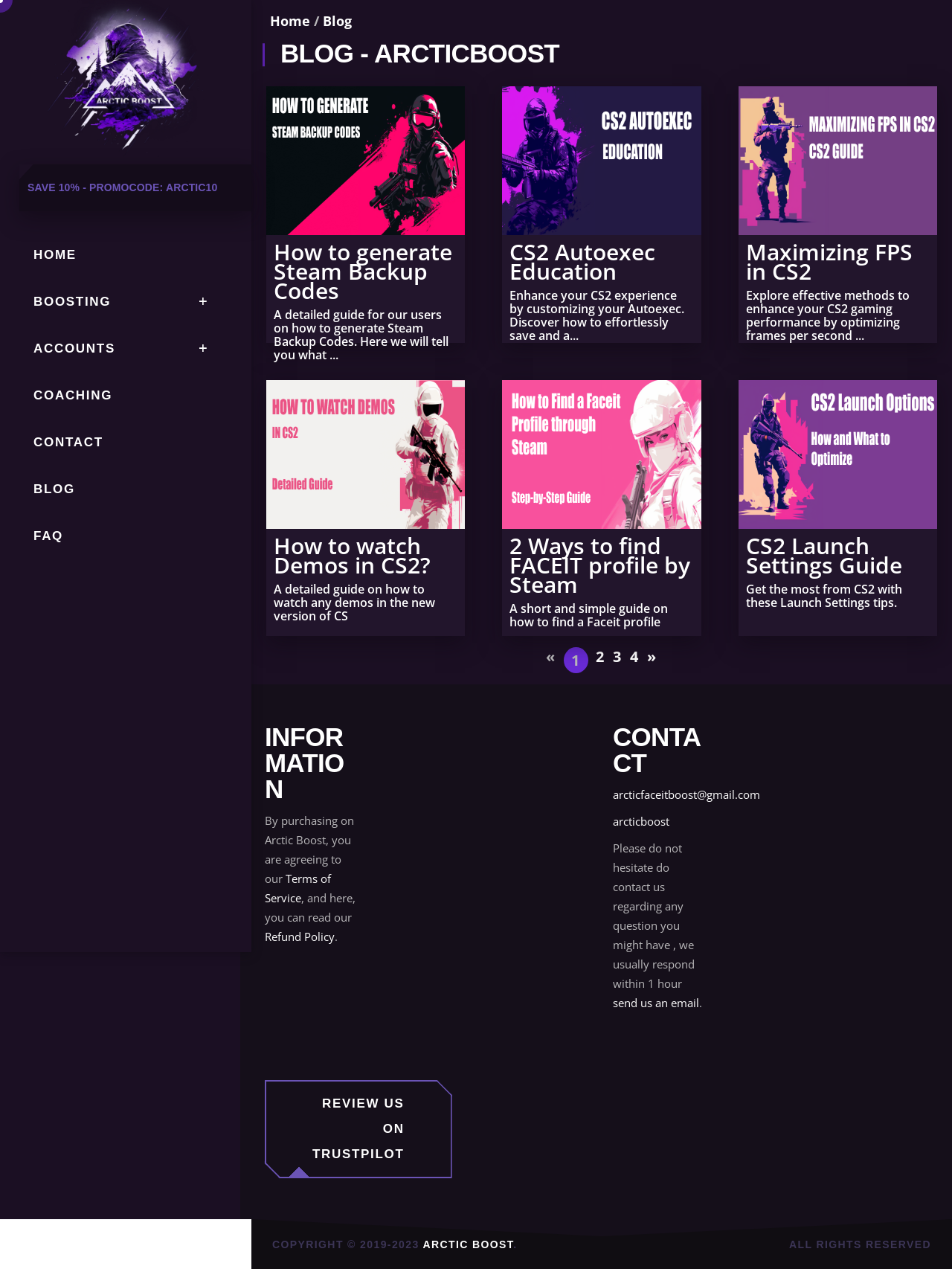Please find the bounding box coordinates for the clickable element needed to perform this instruction: "Search for something".

[0.02, 0.13, 0.264, 0.166]